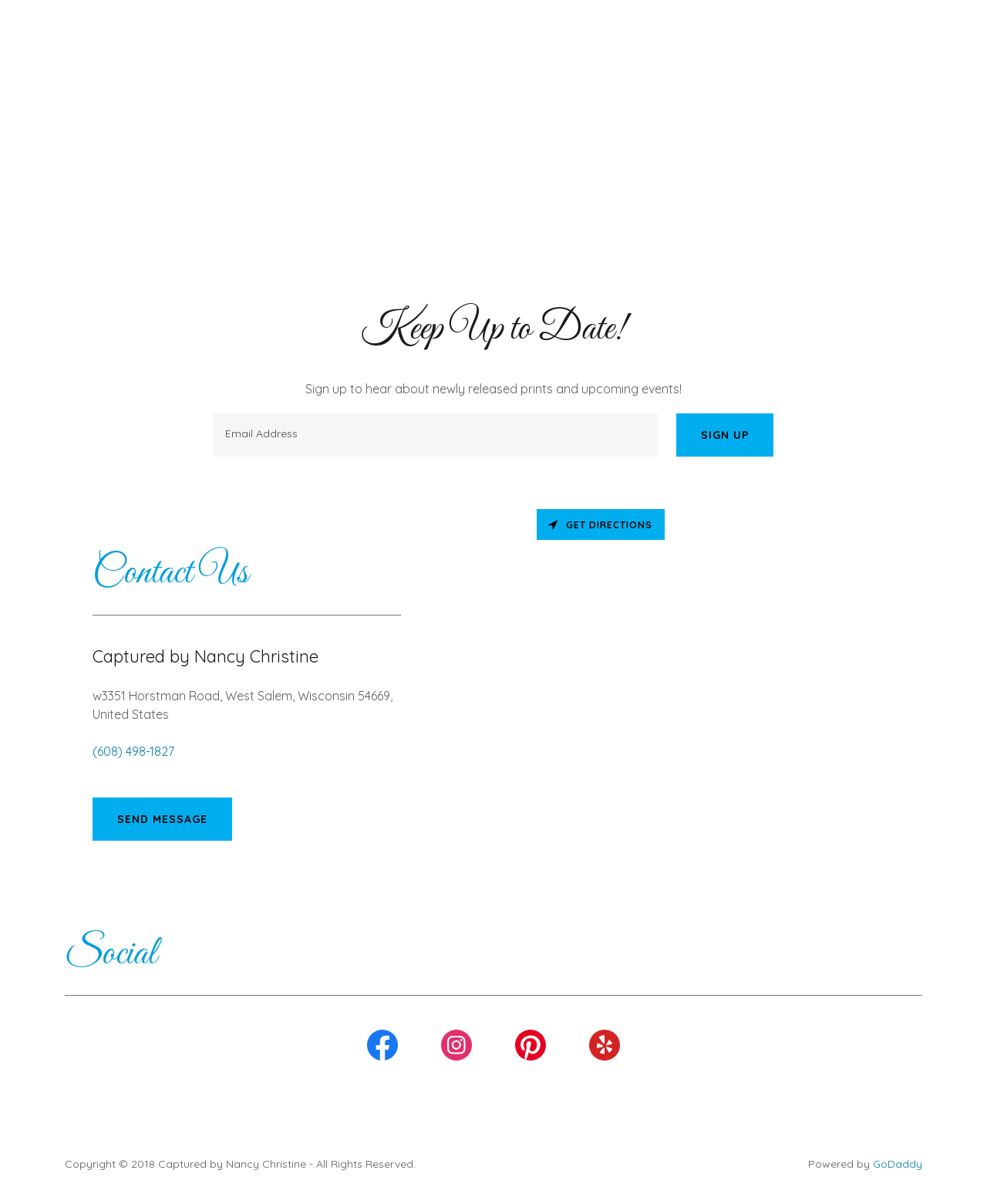What is the address mentioned on the webpage?
Using the picture, provide a one-word or short phrase answer.

w3351 Horstman Road, West Salem, Wisconsin 54669, United States